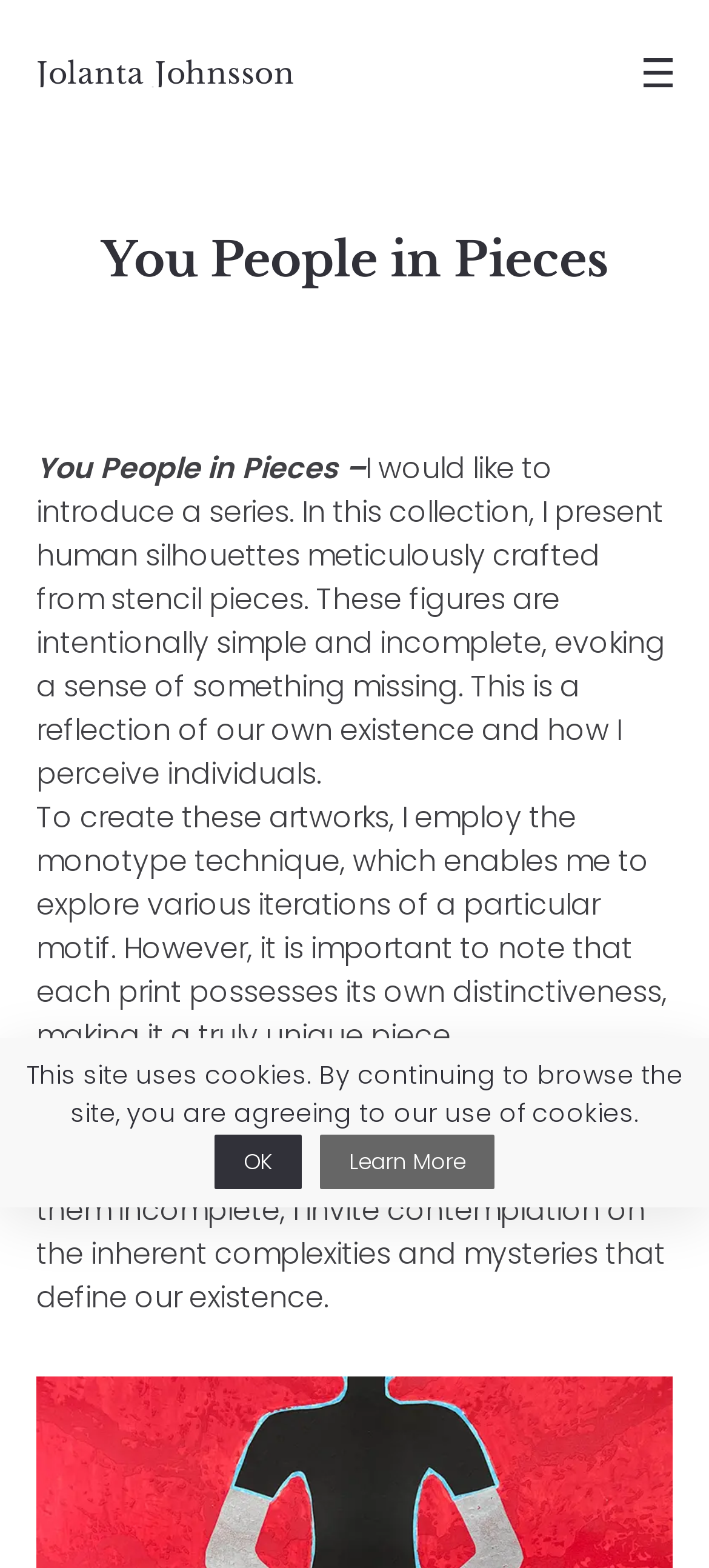Provide a brief response in the form of a single word or phrase:
What is the purpose of the artworks?

to captivate viewers